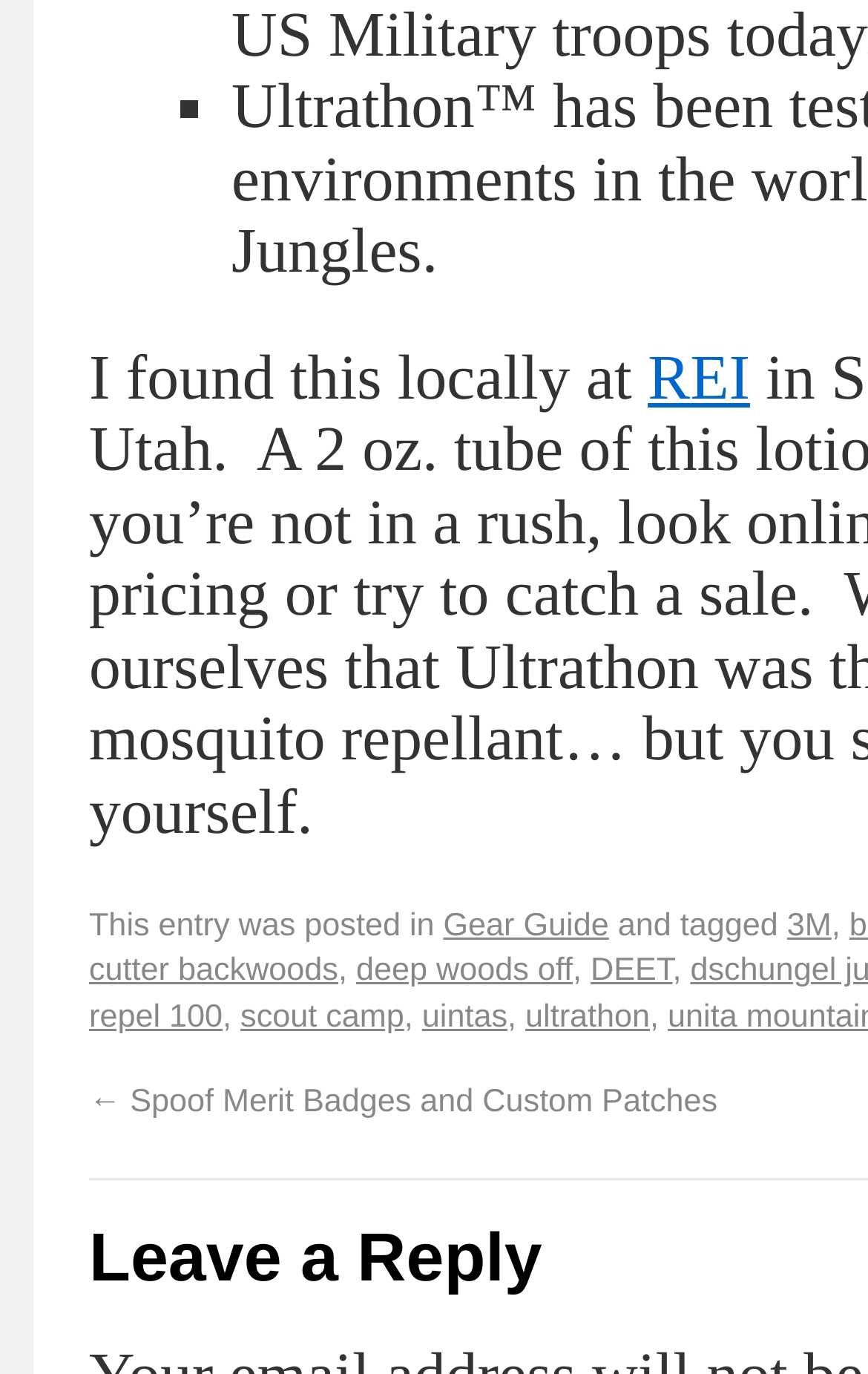Pinpoint the bounding box coordinates of the clickable element to carry out the following instruction: "Read about cutter backwoods."

[0.103, 0.694, 0.39, 0.72]